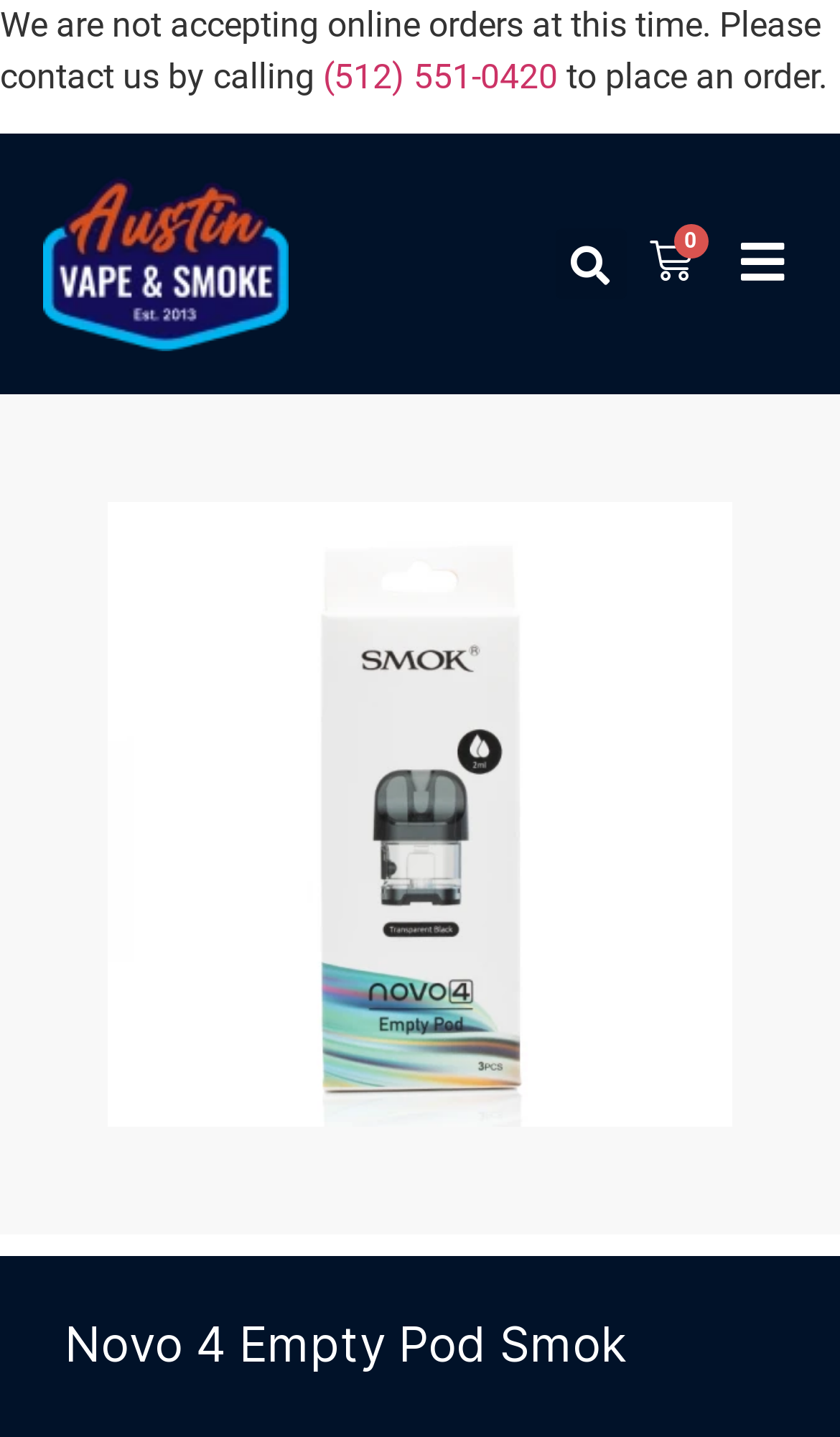Answer the question briefly using a single word or phrase: 
What are the two options for user accounts?

LOGIN and REGISTER